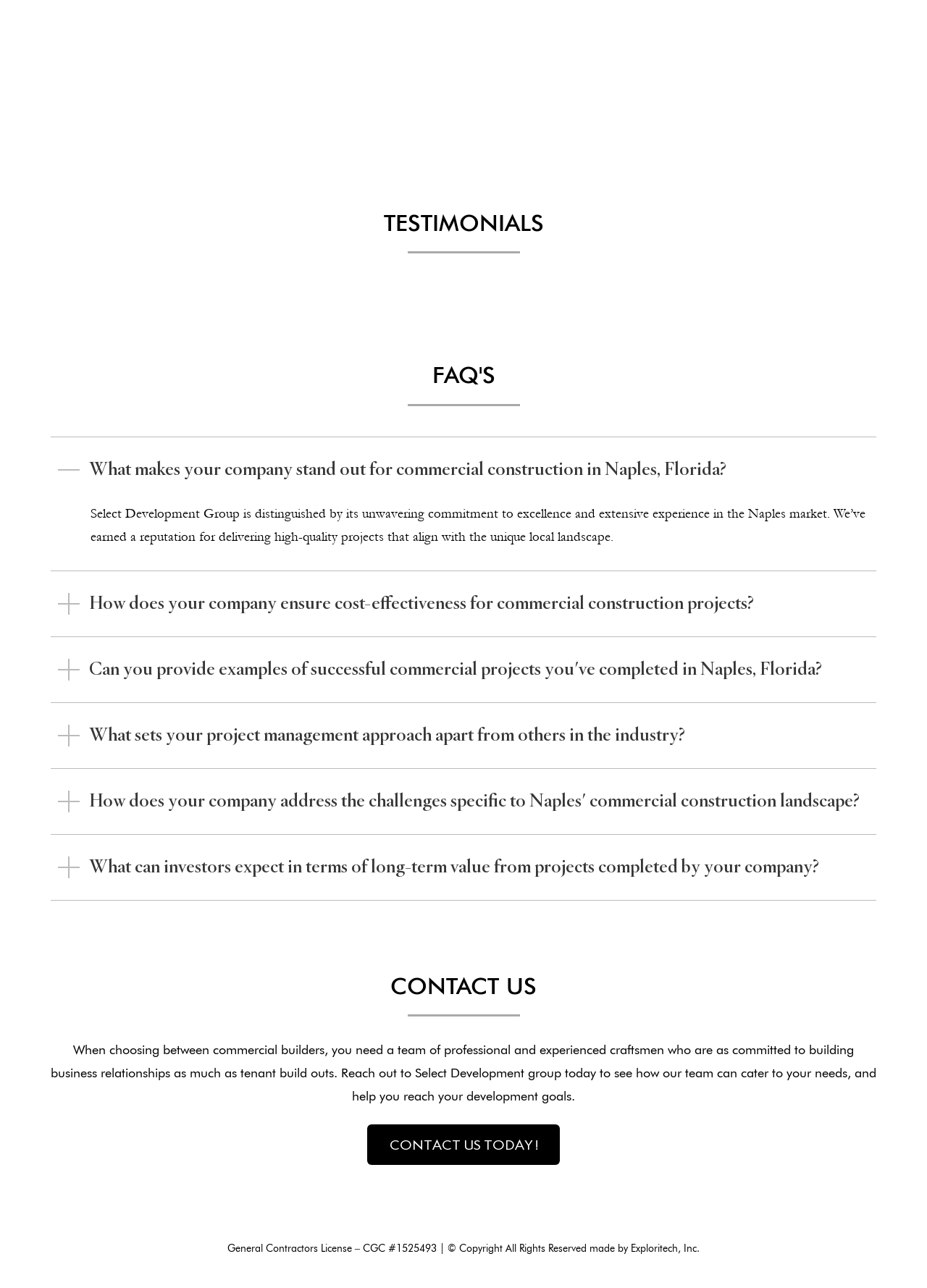Based on the image, please elaborate on the answer to the following question:
Who developed the website?

The website's copyright section mentions 'made by Exploritech, Inc.', indicating that Exploritech, Inc. is the developer of the website.